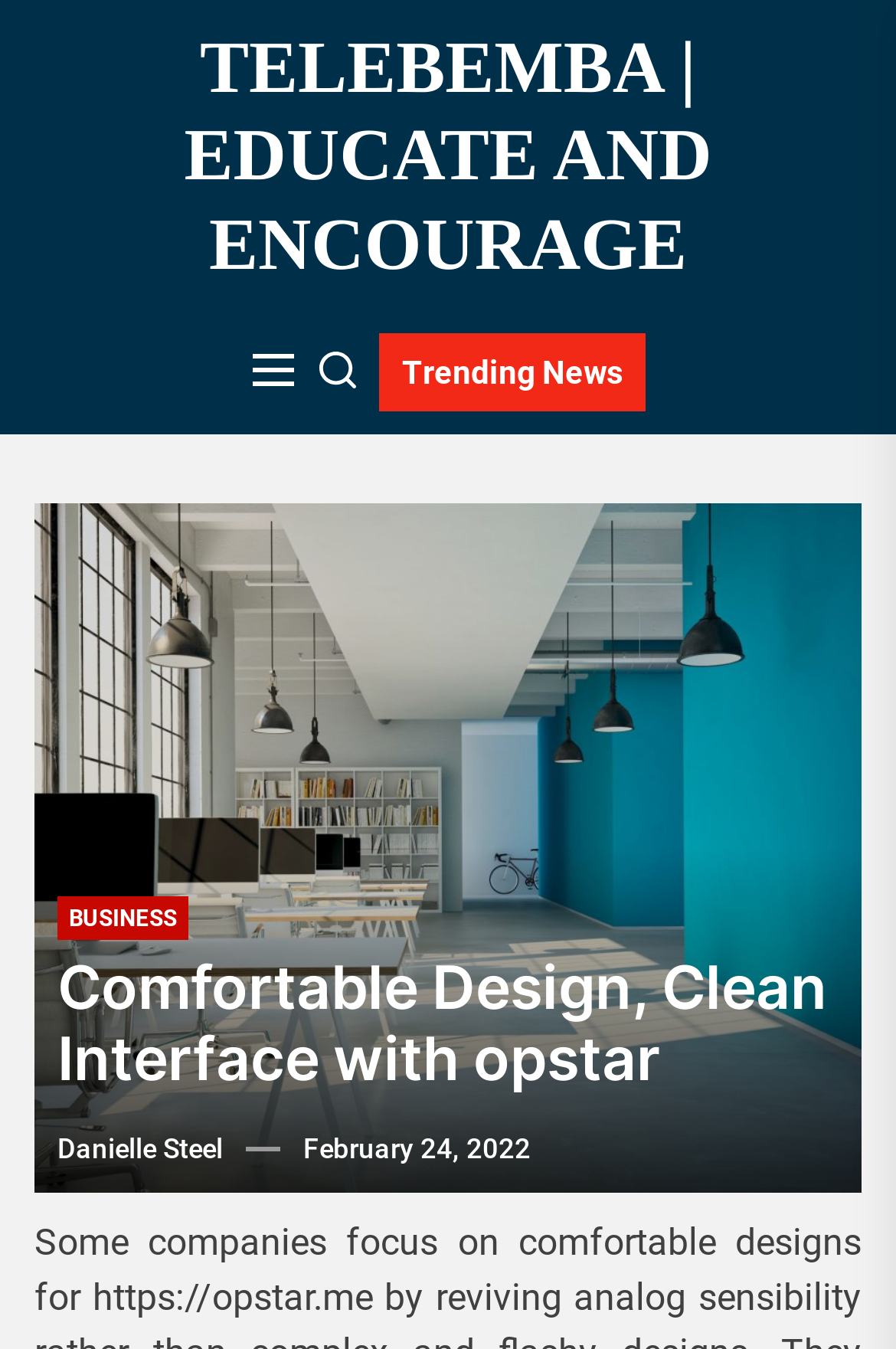Please find the bounding box for the UI component described as follows: "Menu".

[0.279, 0.247, 0.331, 0.305]